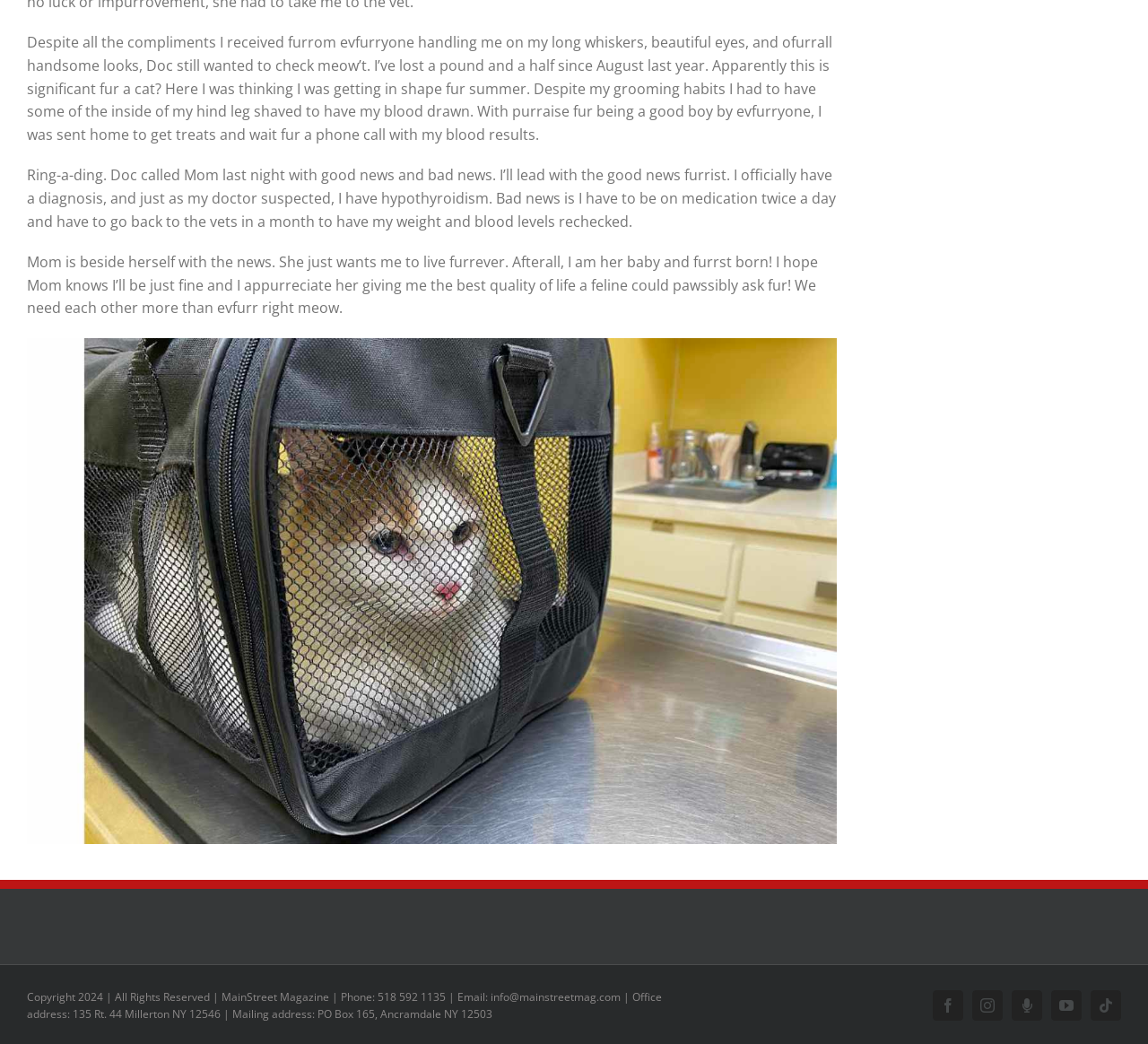Given the description "YouTube", provide the bounding box coordinates of the corresponding UI element.

[0.916, 0.949, 0.942, 0.978]